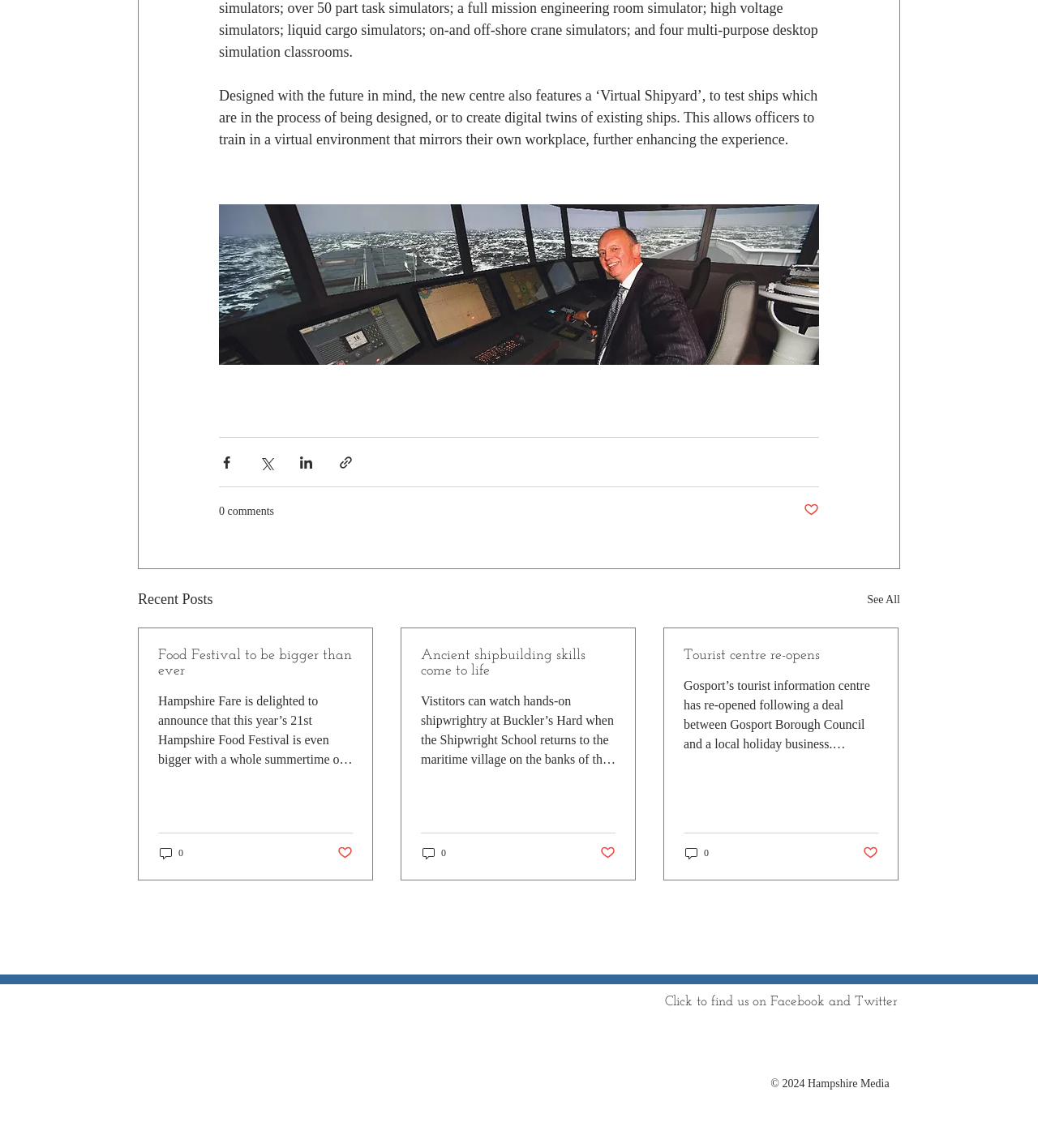What is the main topic of the webpage?
Give a detailed explanation using the information visible in the image.

Based on the content of the webpage, it appears to be a news website or blog, featuring various articles and posts about different topics, including food festivals, shipbuilding, and tourist information centers.